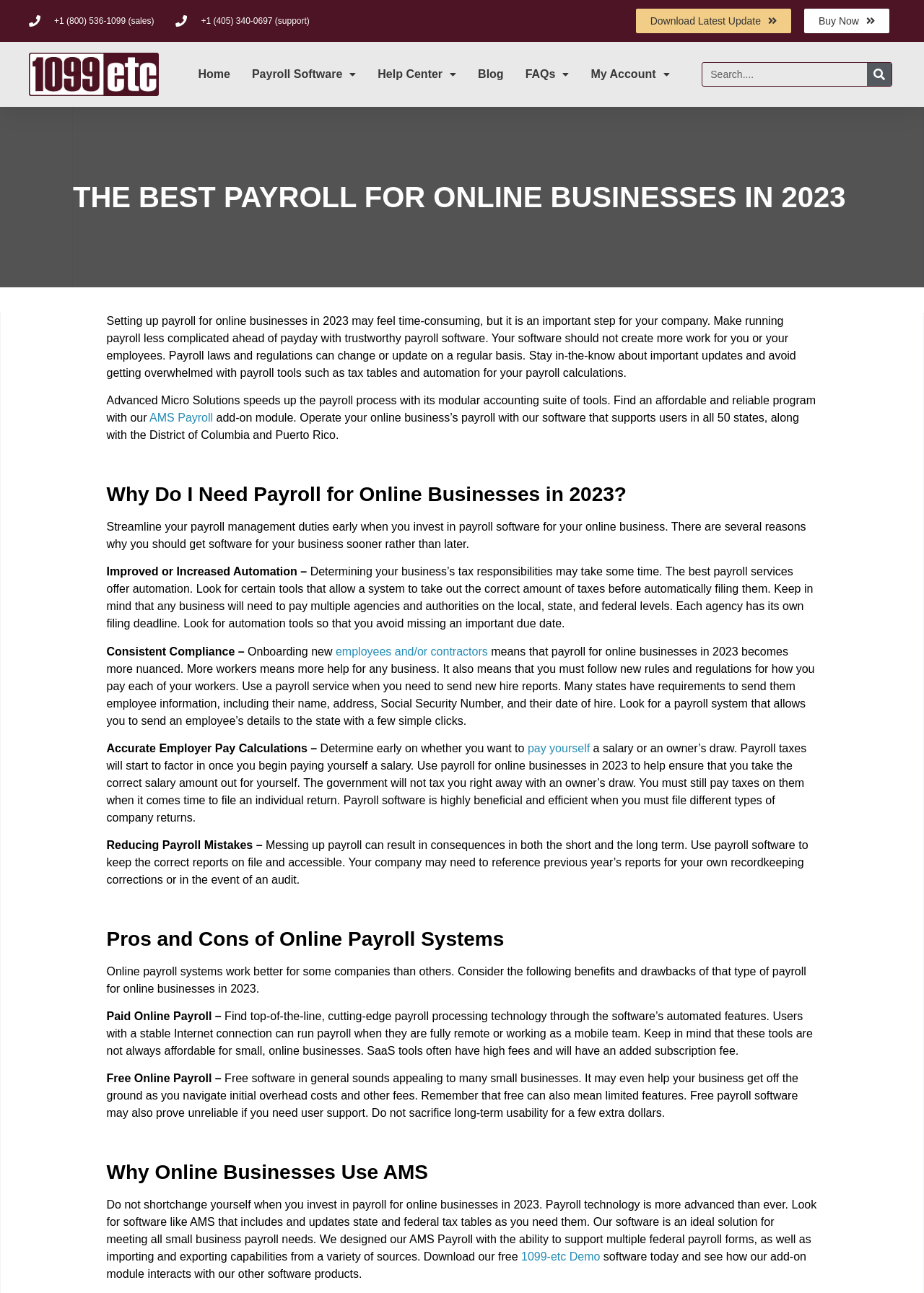What are the benefits of using online payroll systems?
Using the image as a reference, answer the question in detail.

I found the benefits of using online payroll systems by reading the section on the webpage titled 'Pros and Cons of Online Payroll Systems', which lists automation, consistent compliance, and accurate calculations as some of the benefits.